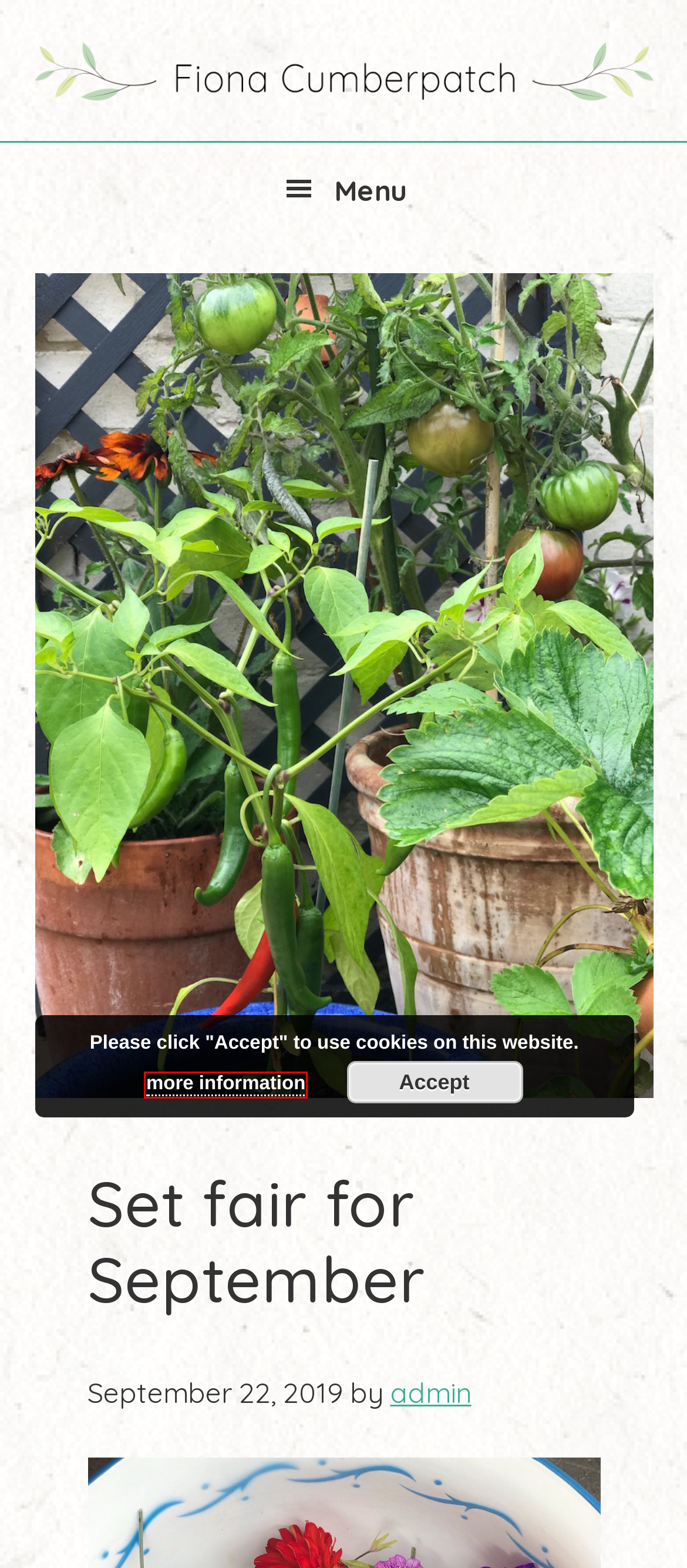Given a webpage screenshot featuring a red rectangle around a UI element, please determine the best description for the new webpage that appears after the element within the bounding box is clicked. The options are:
A. preserving
B. courtyard garden
C. Privacy Policy
D. urban garden
E. home made food
F. Gardening
G. Fiona Cumberpatch – Online portfolio and blog
H. admin

C